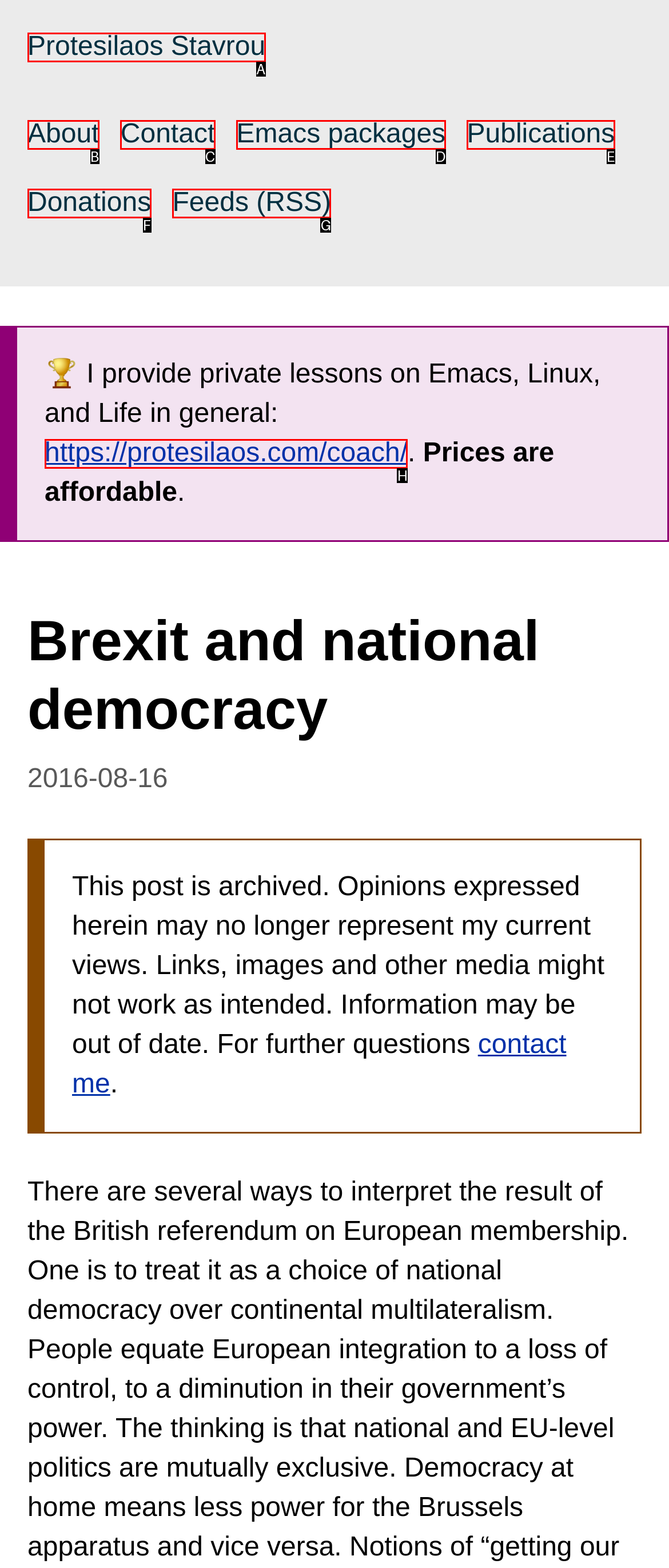Identify the matching UI element based on the description: Contact
Reply with the letter from the available choices.

C